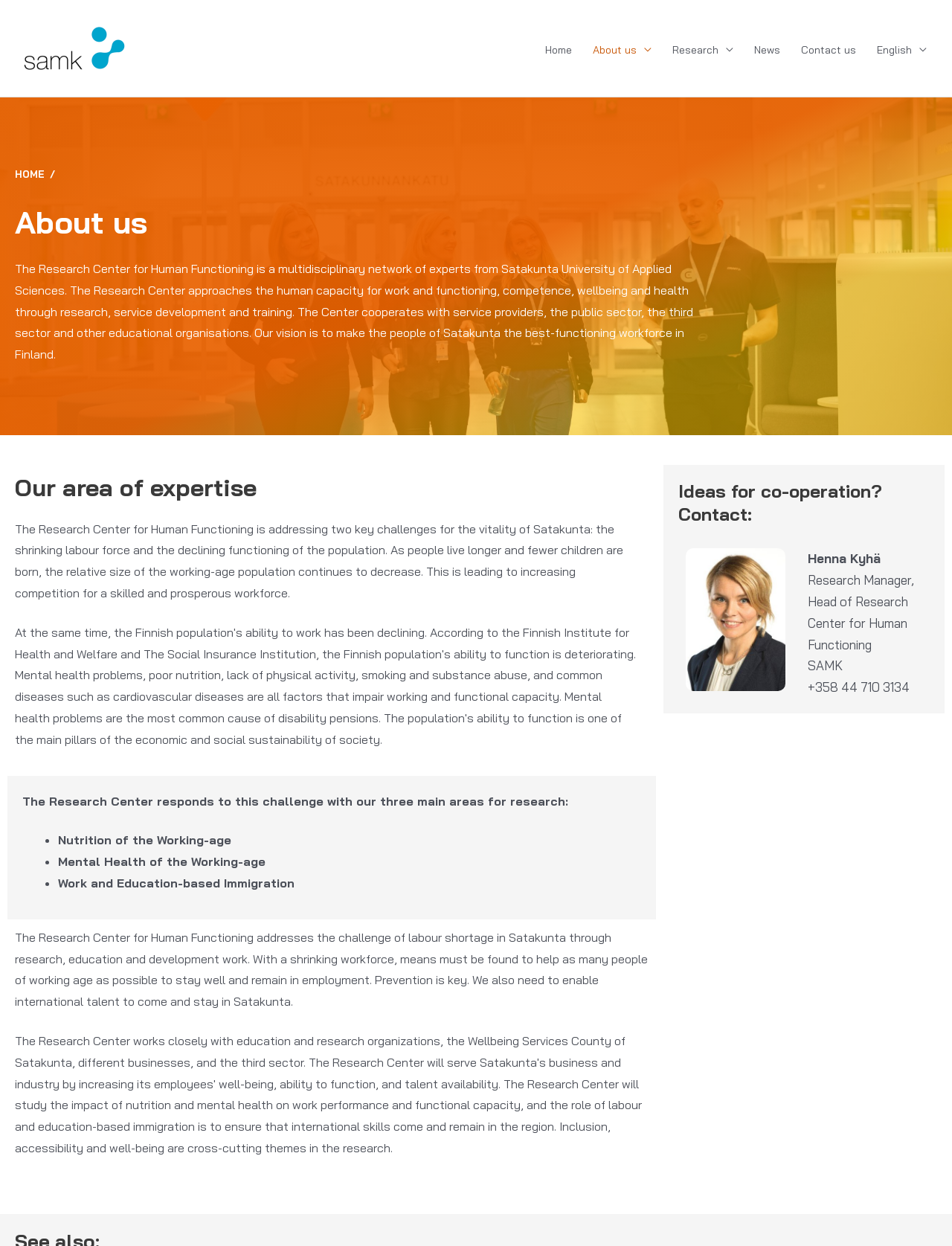Use one word or a short phrase to answer the question provided: 
What is the phone number of the Research Manager?

+358 44 710 3134